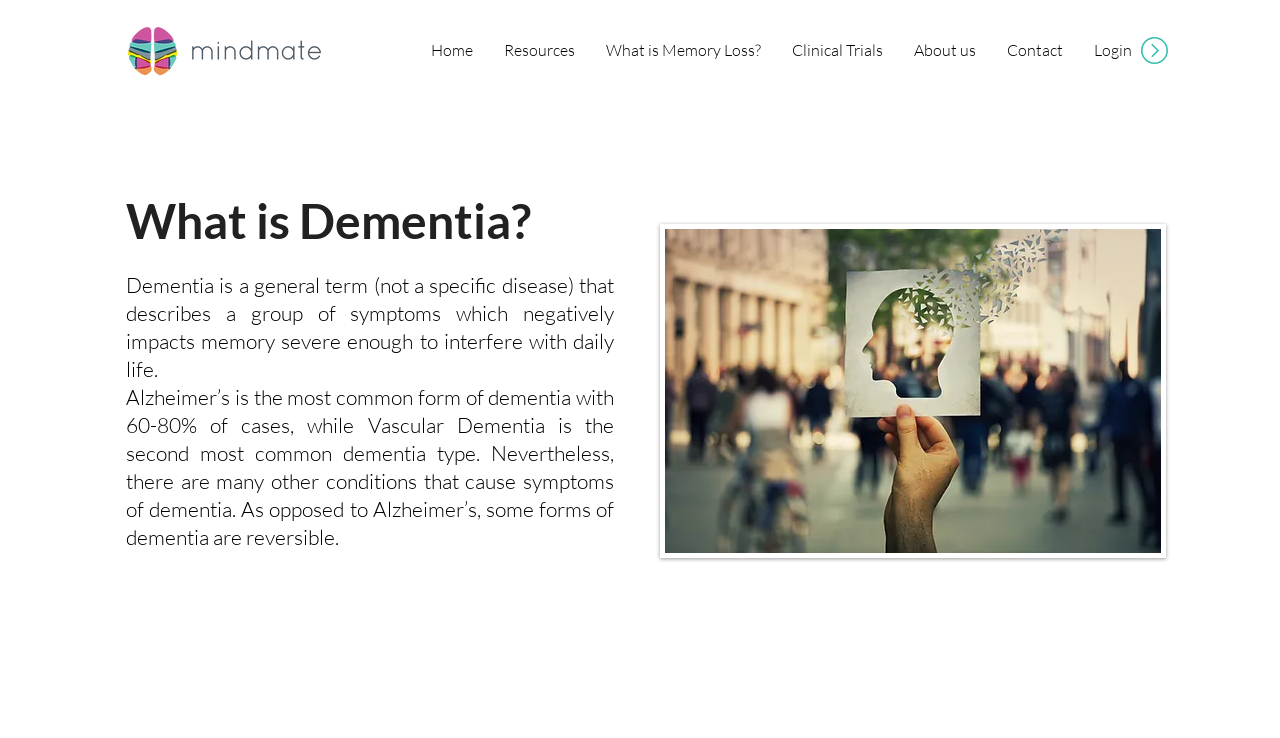Provide your answer in one word or a succinct phrase for the question: 
What is the purpose of the image on the webpage?

Illustration